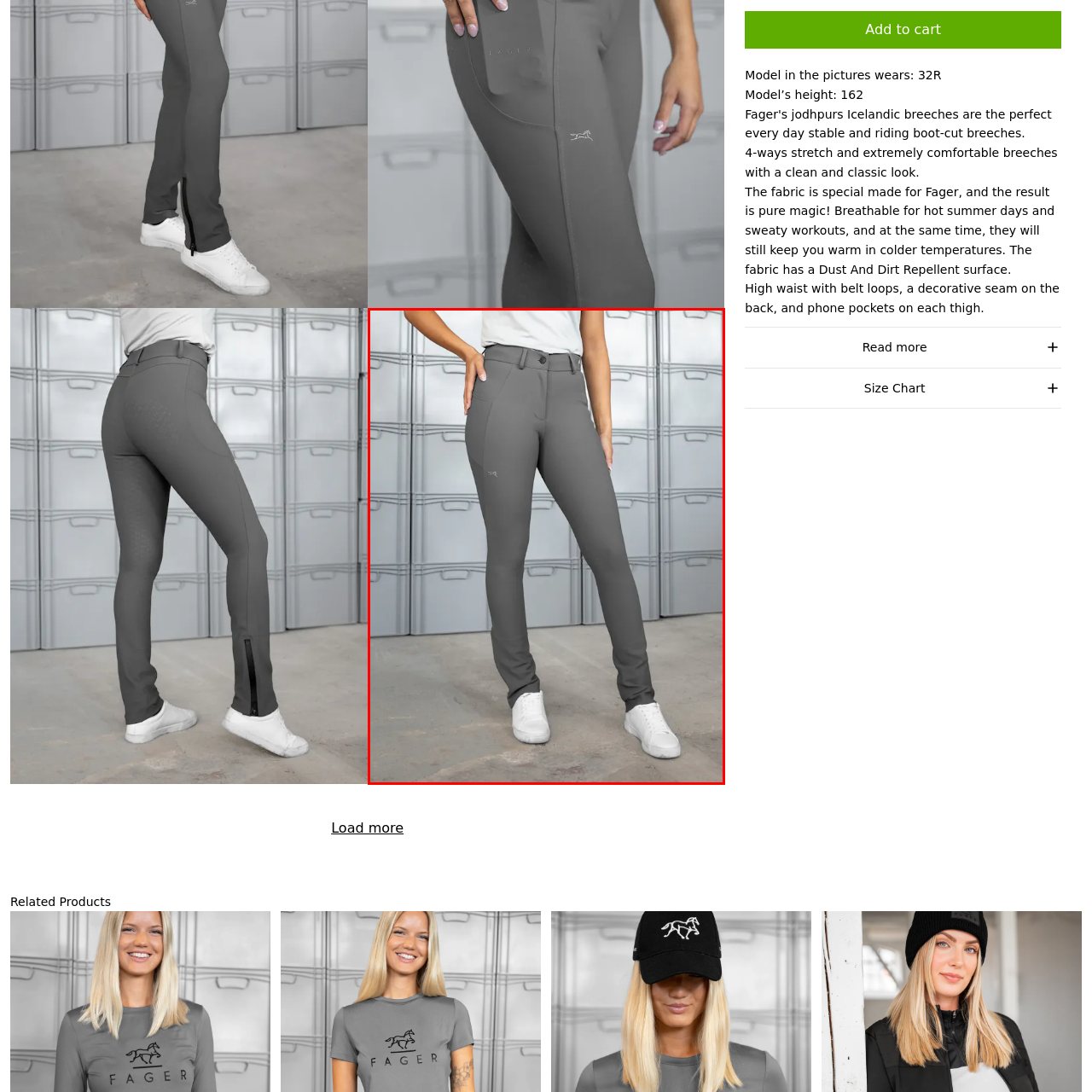Explain in detail what is depicted in the image enclosed by the red boundary.

The image showcases a model wearing the Agnes Jodhpurs breeches in a stylish grey color. The breeches feature a high waist design with belt loops and subtle decorative seams on the back, offering a sleek silhouette. Highlighting both functionality and style, the pants include convenient phone pockets on each thigh. The model pairs the breeches with a simple white top and white sneakers, creating a casual yet sophisticated look. The background displays gray storage bins, adding a modern, minimalistic touch to the overall aesthetic. Perfect for warm summer days or colder temperatures, these breeches are designed to be breathable and also feature a dust and dirt-repellent surface, ensuring comfort and practicality for active lifestyles.